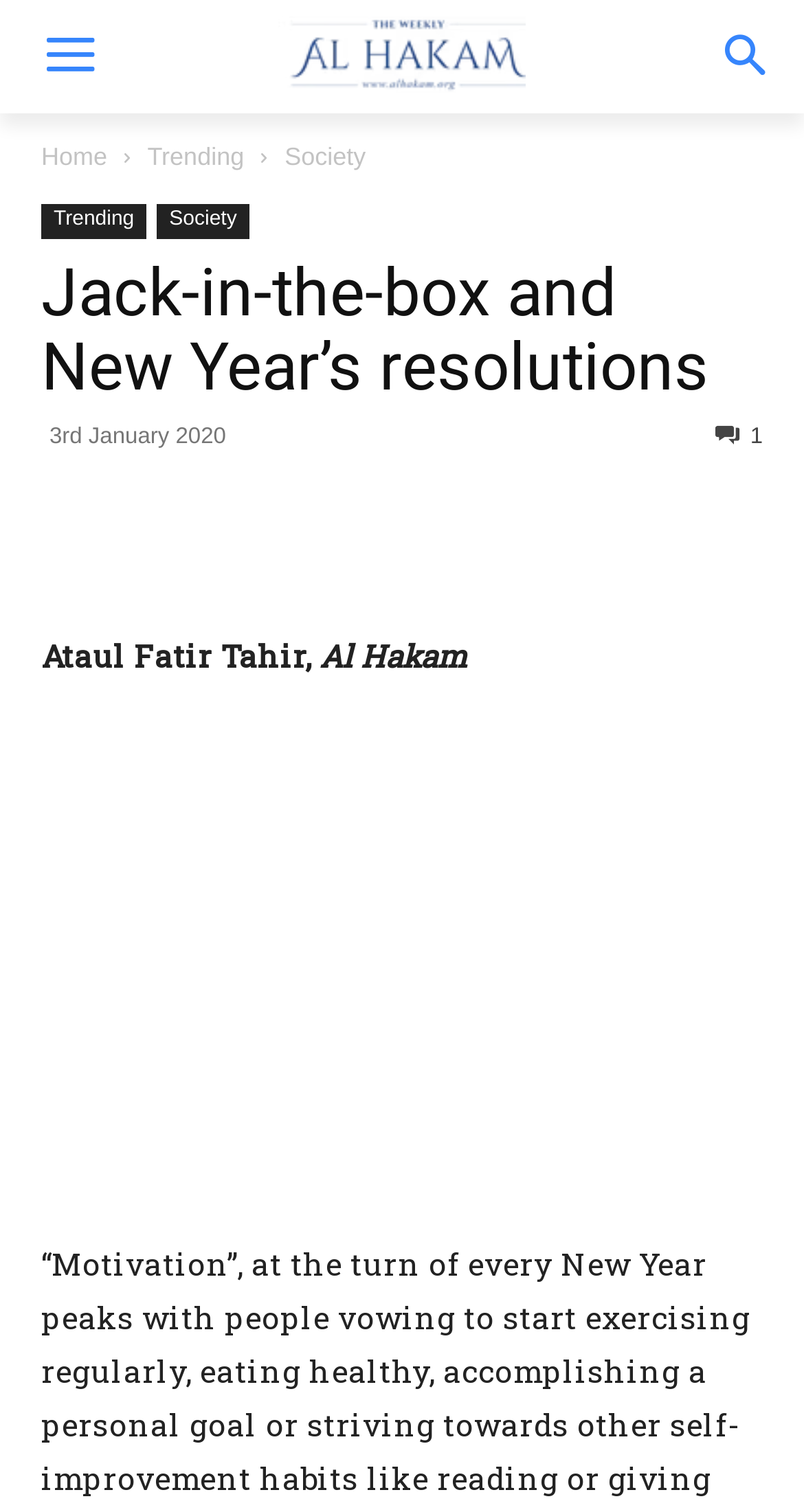Provide your answer to the question using just one word or phrase: Who is the author of the article?

Ataul Fatir Tahir